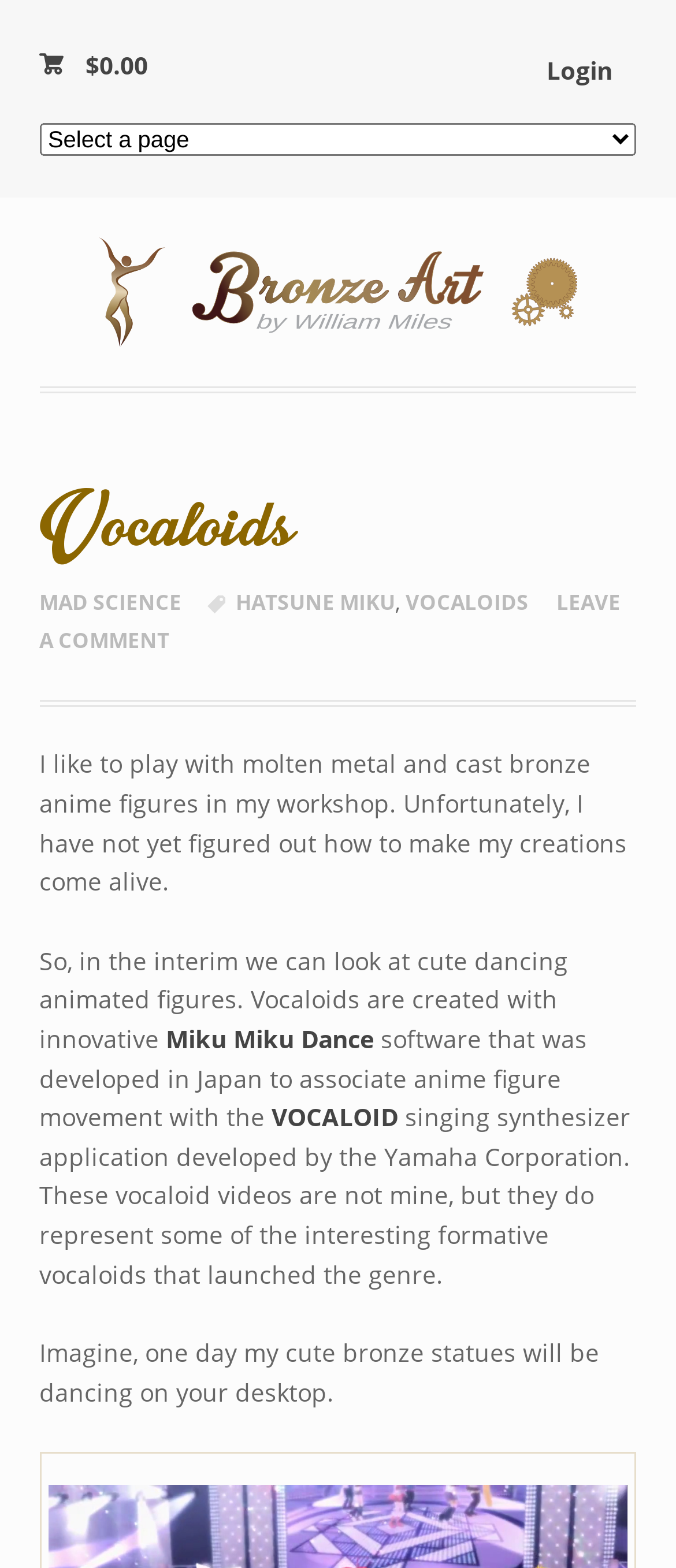What is the author's current limitation?
Using the image as a reference, answer the question with a short word or phrase.

Can't make creations come alive